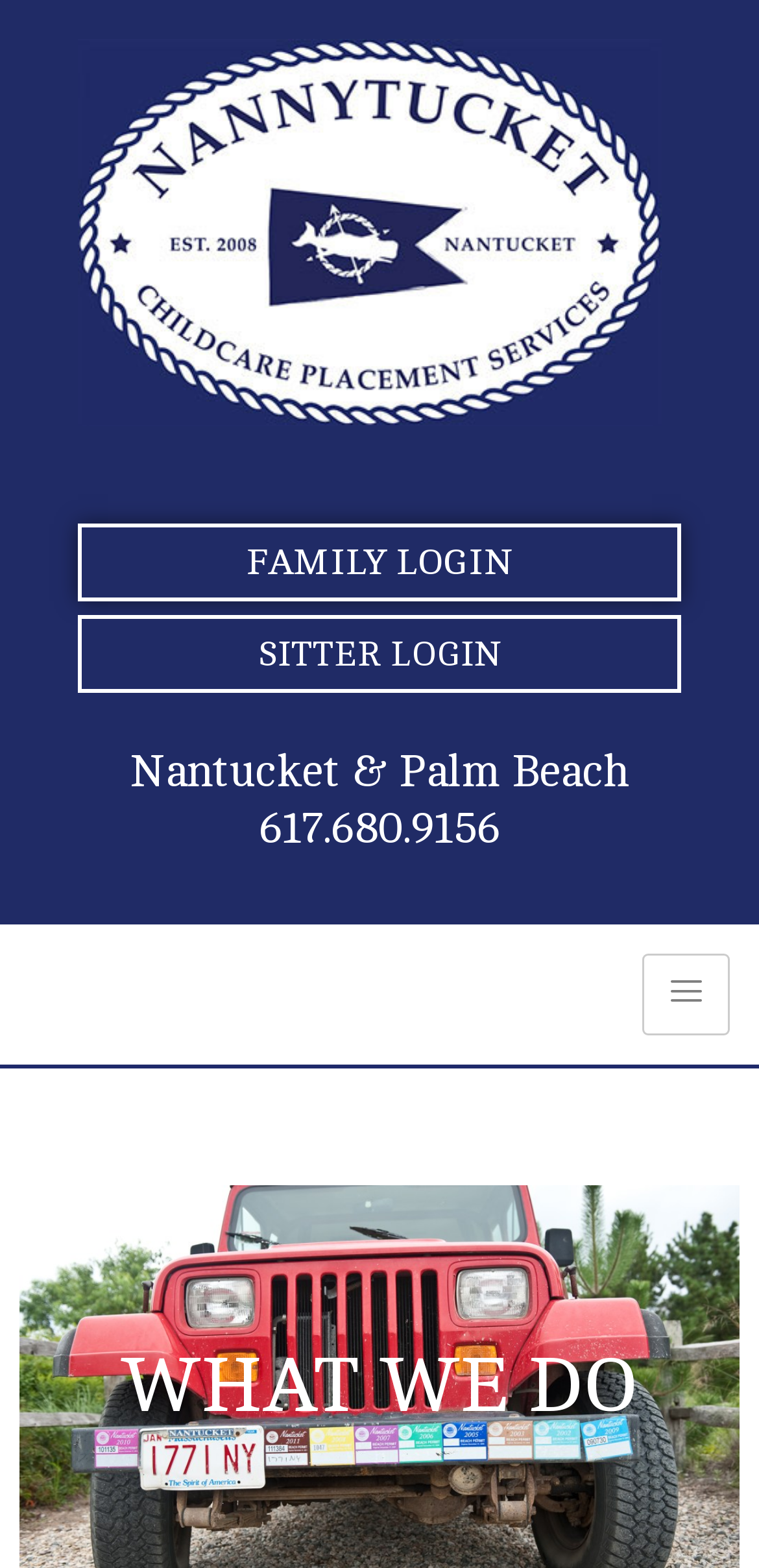Respond to the question below with a single word or phrase:
What is the phone number on the webpage?

617.680.9156